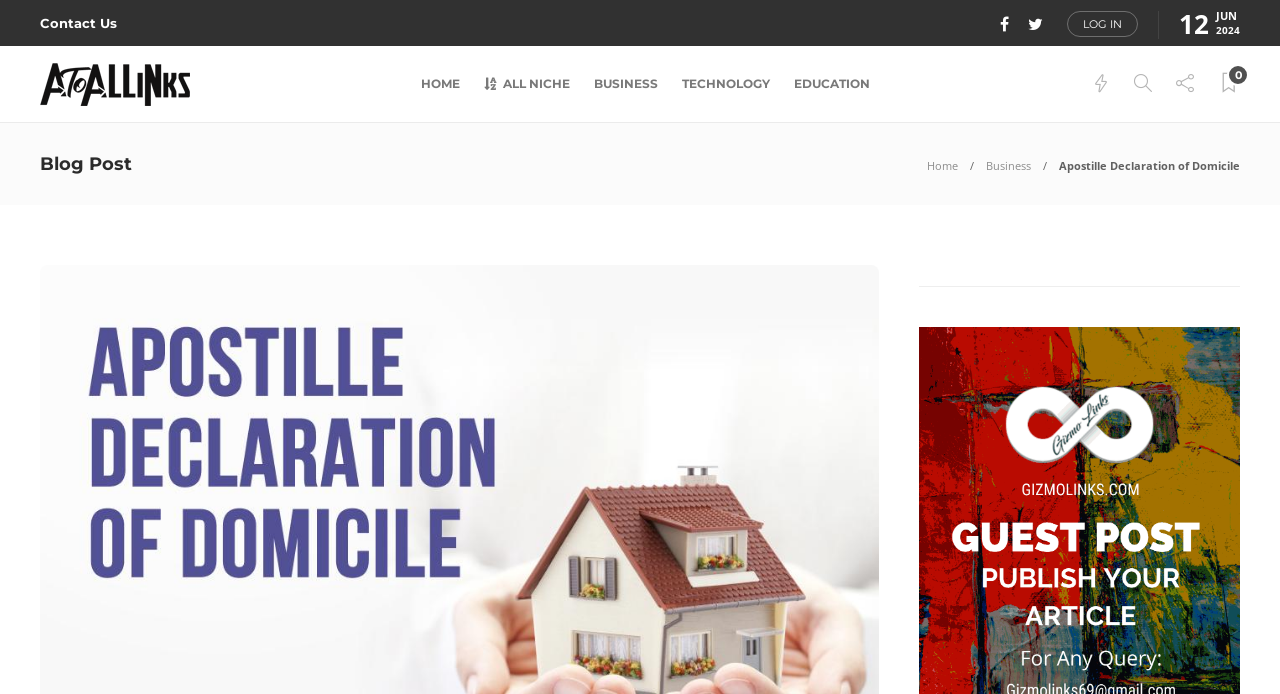Please use the details from the image to answer the following question comprehensively:
What is the current date displayed on the webpage?

I found the StaticText elements '12', 'JUN', and '2024' in the top-right corner, which together form the current date displayed on the webpage.